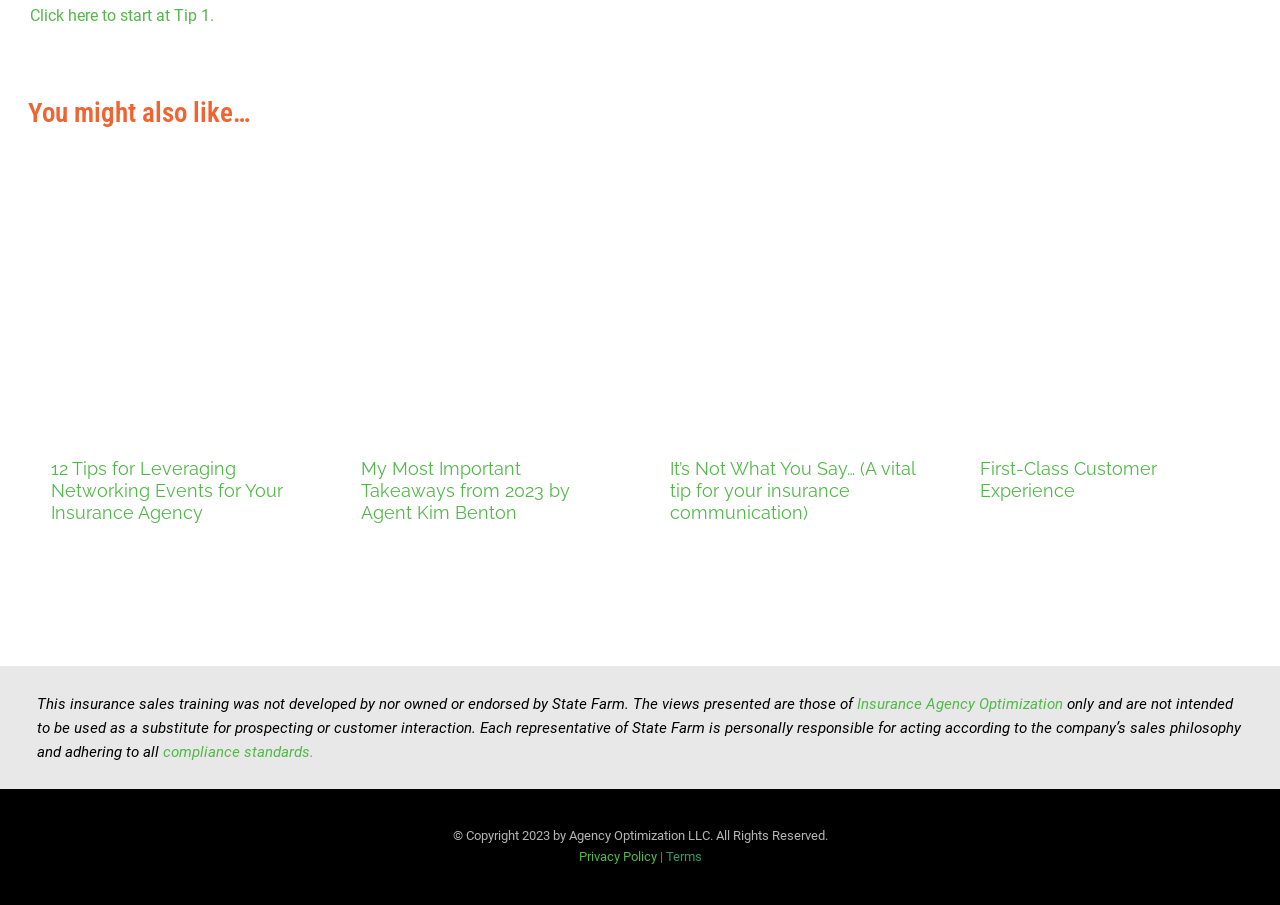What is the theme of the webpage?
Please ensure your answer to the question is detailed and covers all necessary aspects.

The webpage contains articles and links related to insurance, such as '12 Tips for Leveraging Networking Events for Your Insurance Agency' and 'First-Class Customer Experience', which suggests that the theme of the webpage is insurance, specifically insurance sales and customer service.